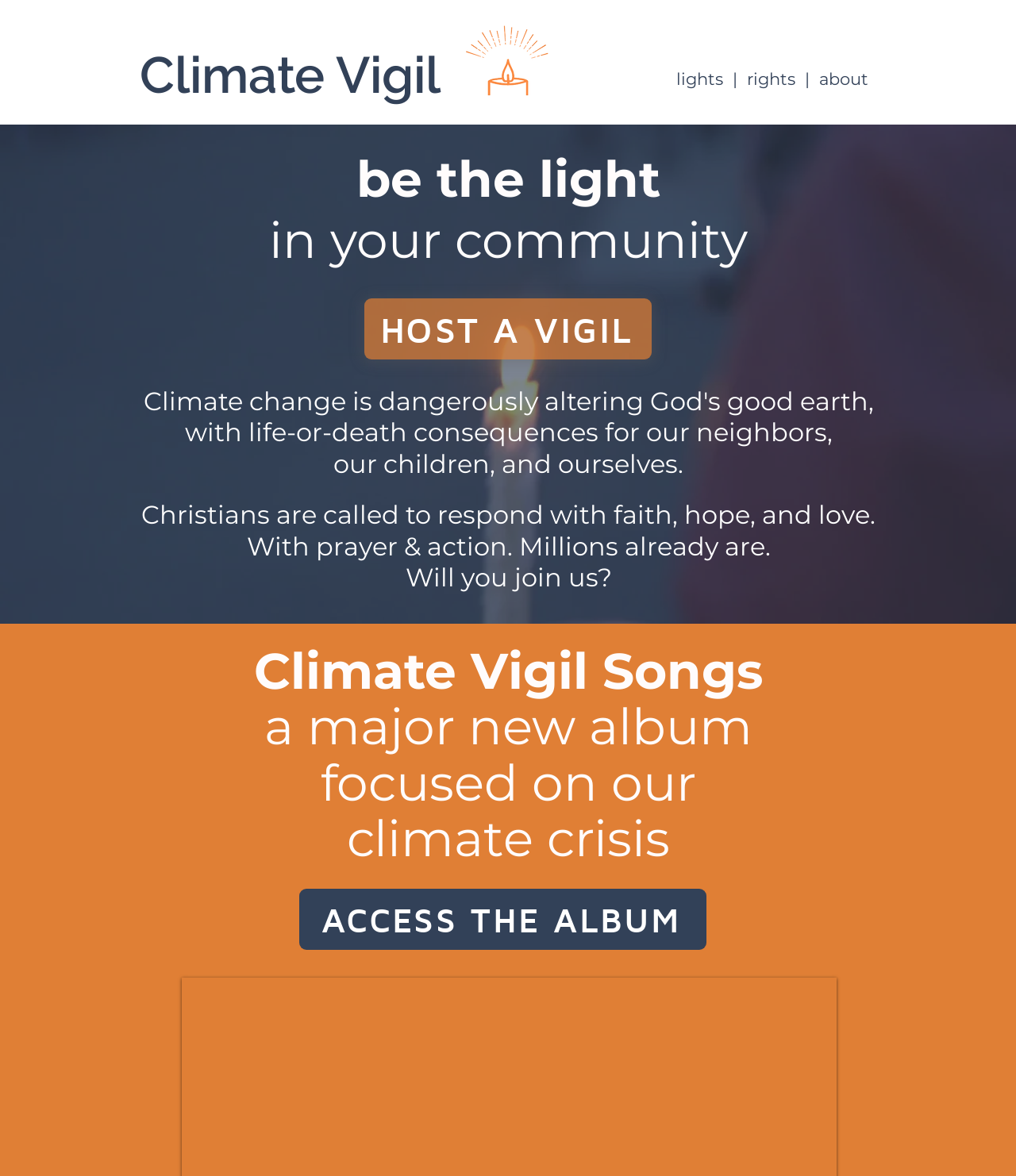Give a short answer to this question using one word or a phrase:
What is the theme of the webpage?

Climate change